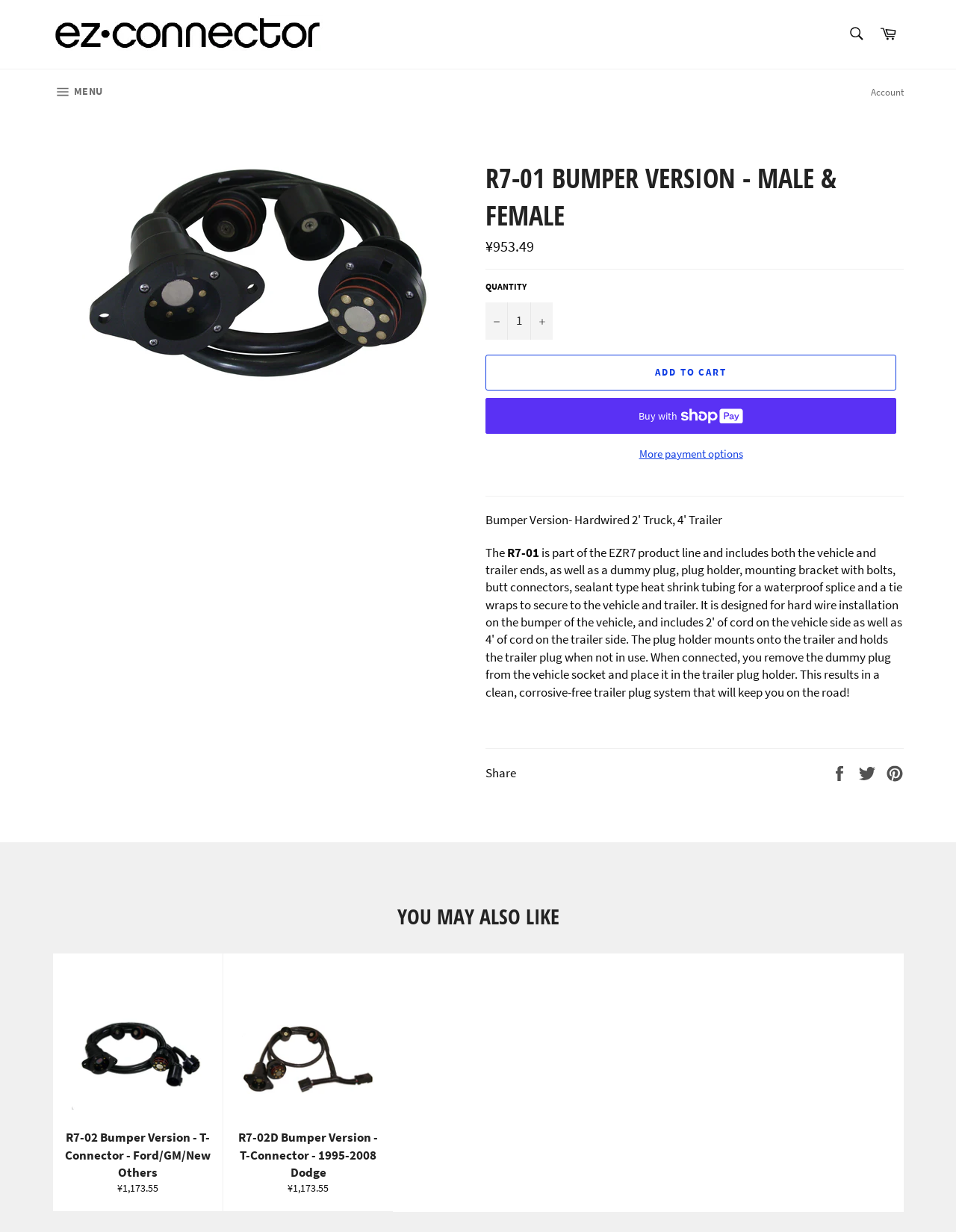How many payment options are available?
Use the information from the image to give a detailed answer to the question.

I counted the number of payment options by looking at the buttons below the 'ADD TO CART' button. There are three options: 'Buy now with ShopPay', 'More payment options', and the default payment option.